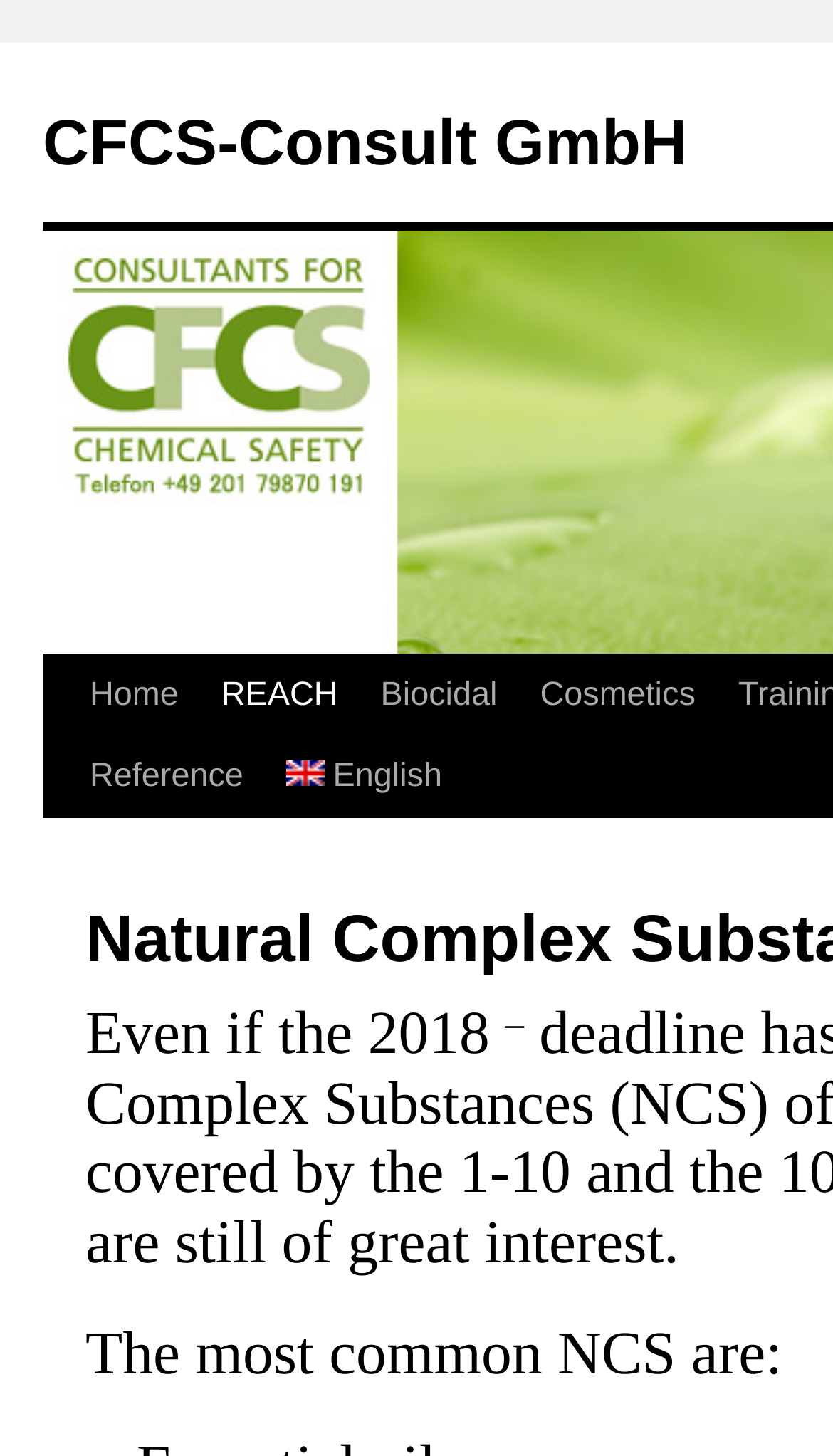How many columns are there in the navigation menu?
Refer to the image and provide a concise answer in one word or phrase.

1